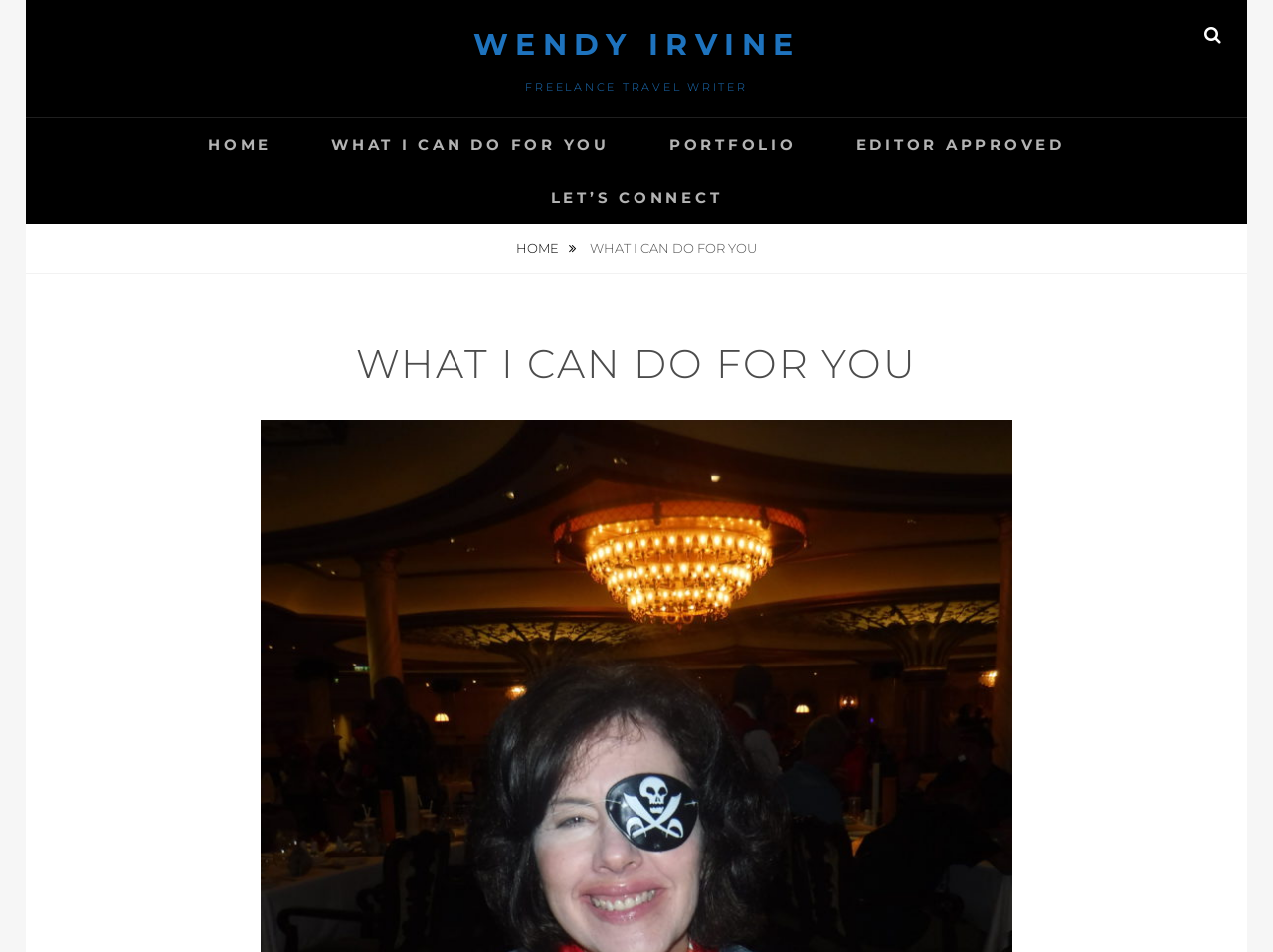Please give a one-word or short phrase response to the following question: 
What is the text of the header below the primary menu?

WHAT I CAN DO FOR YOU